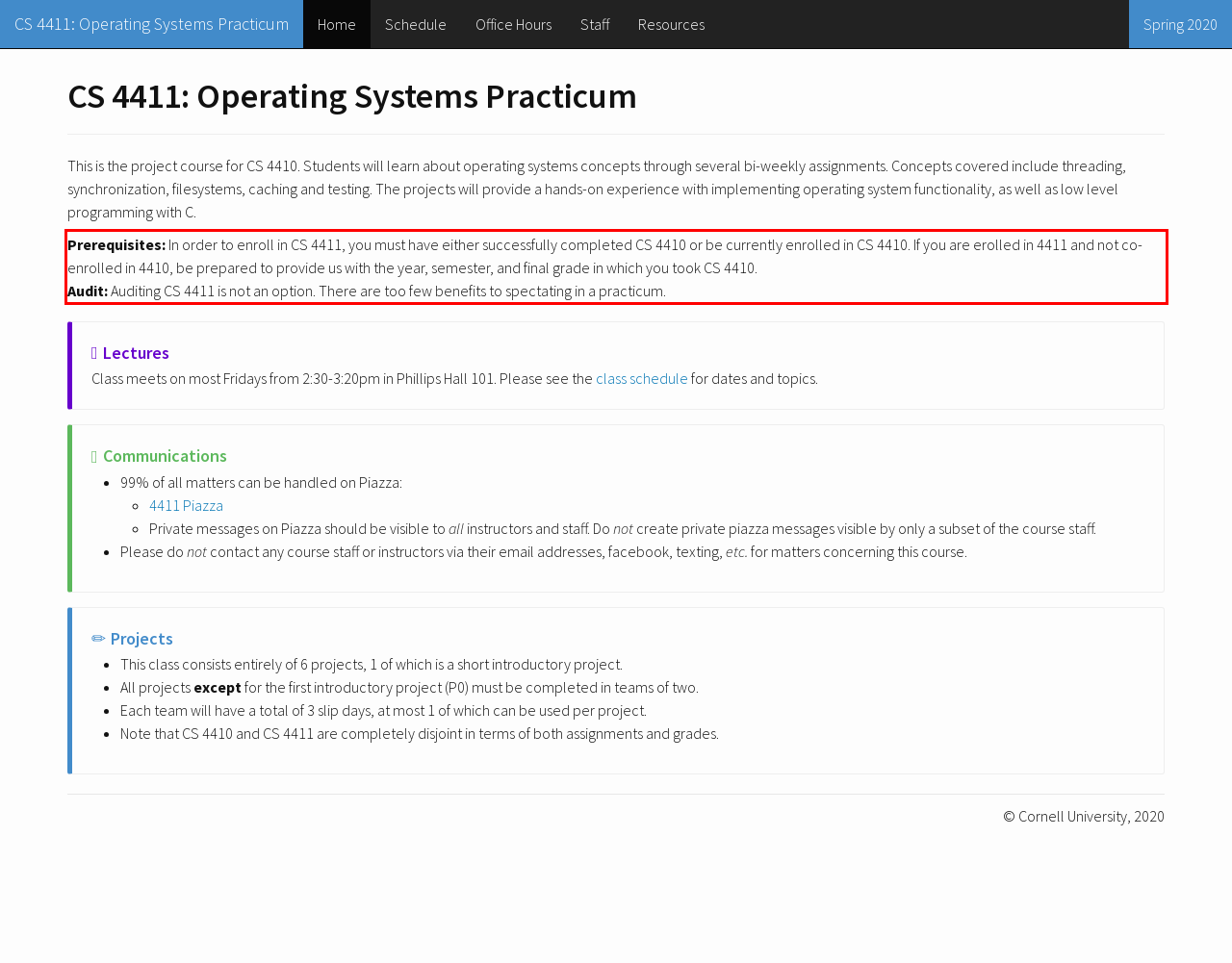Please use OCR to extract the text content from the red bounding box in the provided webpage screenshot.

Prerequisites: In order to enroll in CS 4411, you must have either successfully completed CS 4410 or be currently enrolled in CS 4410. If you are erolled in 4411 and not co-enrolled in 4410, be prepared to provide us with the year, semester, and final grade in which you took CS 4410. Audit: Auditing CS 4411 is not an option. There are too few benefits to spectating in a practicum.